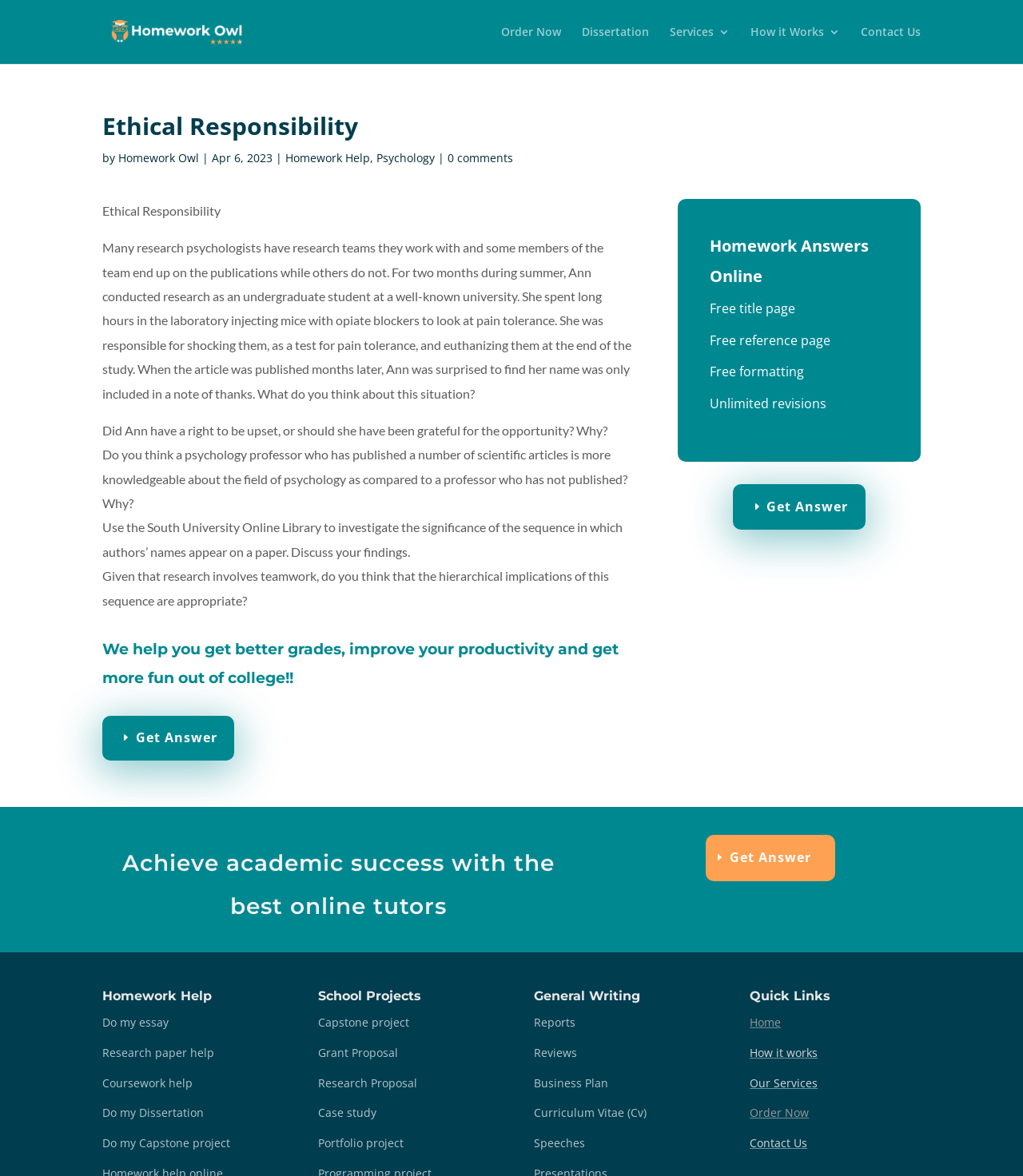What is included in the free services offered by the website?
Kindly answer the question with as much detail as you can.

The free services offered by the website can be found in the section 'Homework Answers Online' at the bottom of the webpage, which lists 'Free title page', 'Free reference page', 'Free formatting', and 'Unlimited revisions' as part of the services provided.